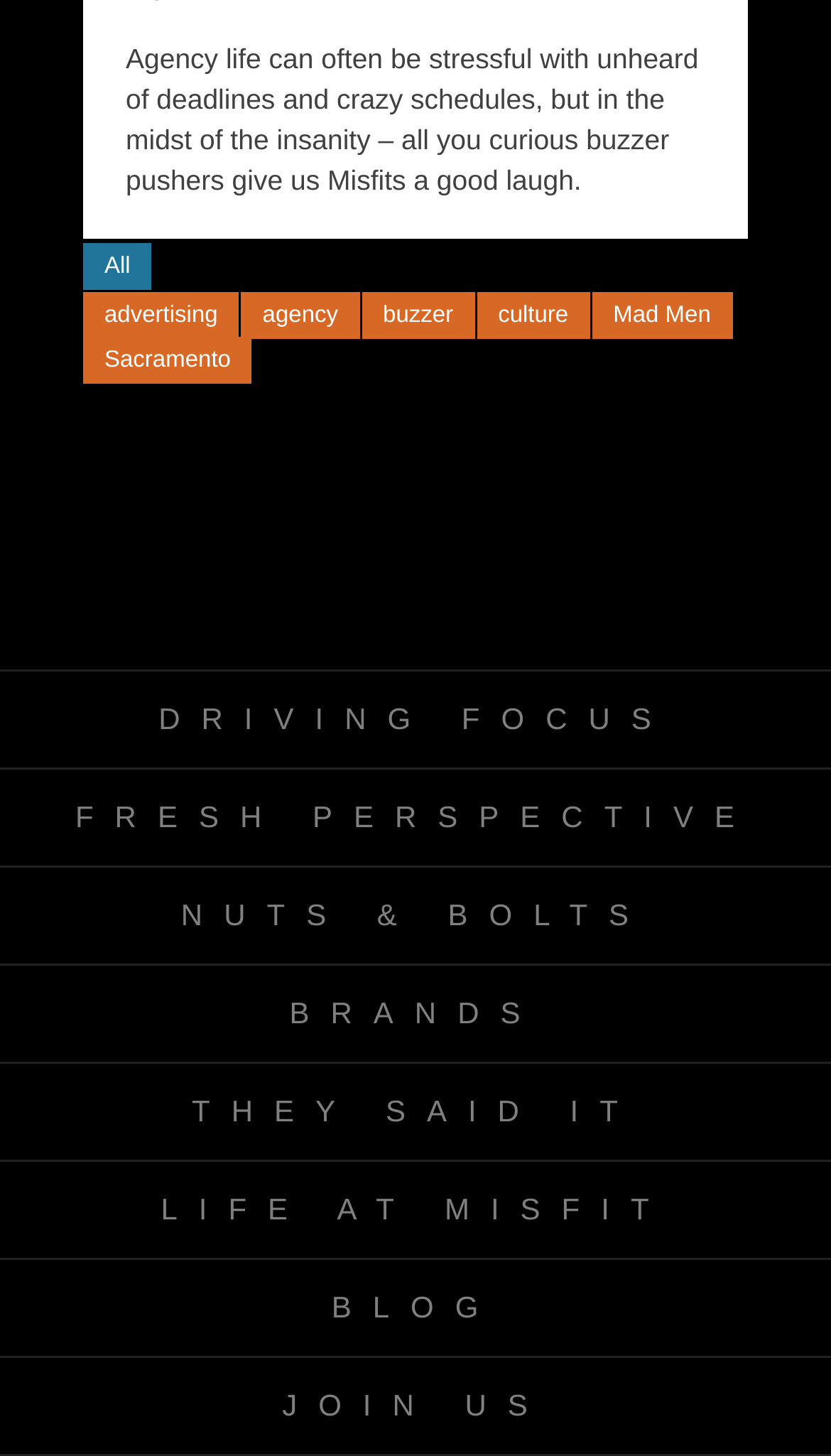Pinpoint the bounding box coordinates of the area that must be clicked to complete this instruction: "Visit the 'BLOG' page".

[0.0, 0.866, 1.0, 0.933]